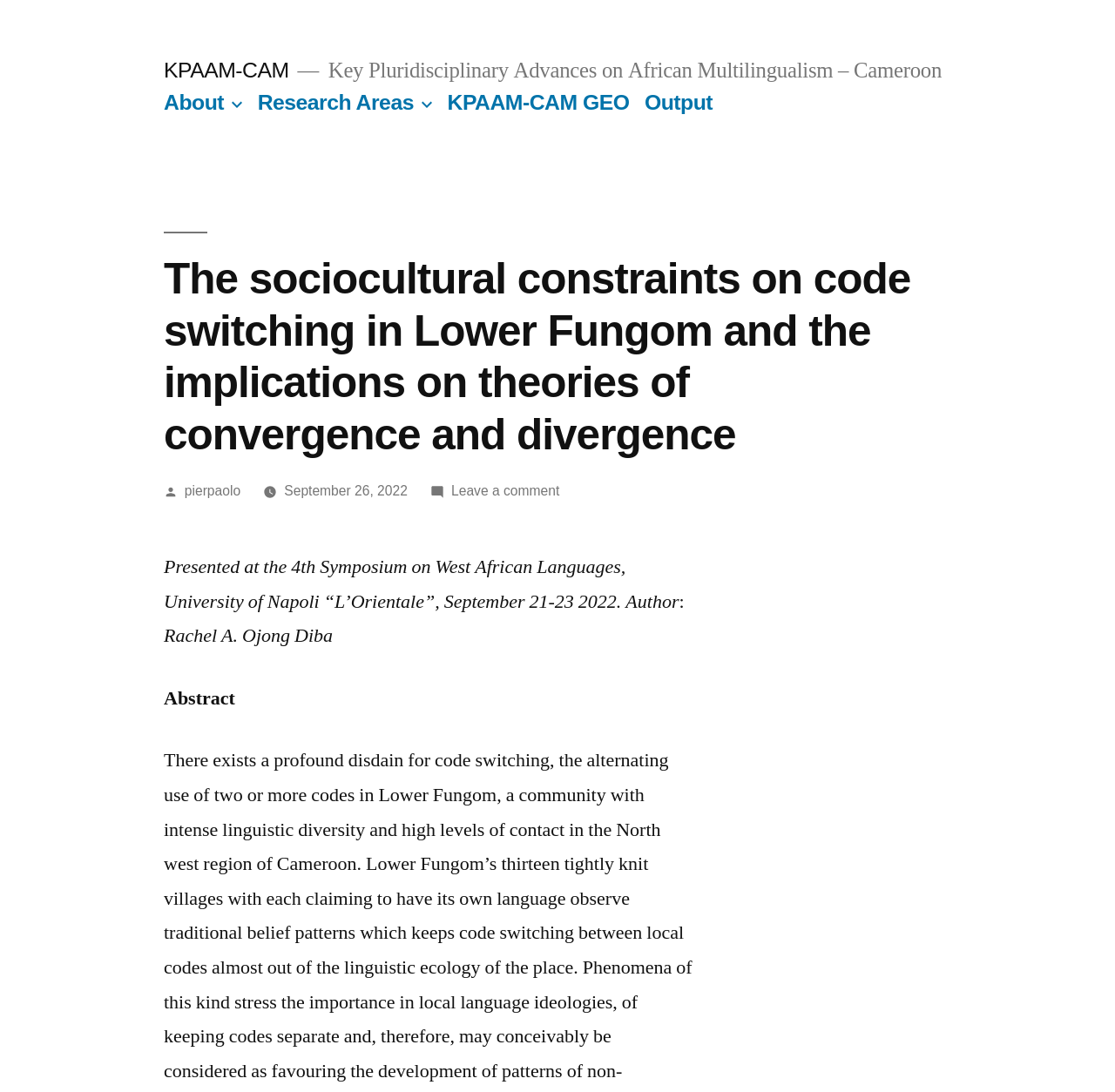Using a single word or phrase, answer the following question: 
What is the text of the header above the paper details?

The sociocultural constraints on code switching in Lower Fungom and the implications on theories of convergence and divergence